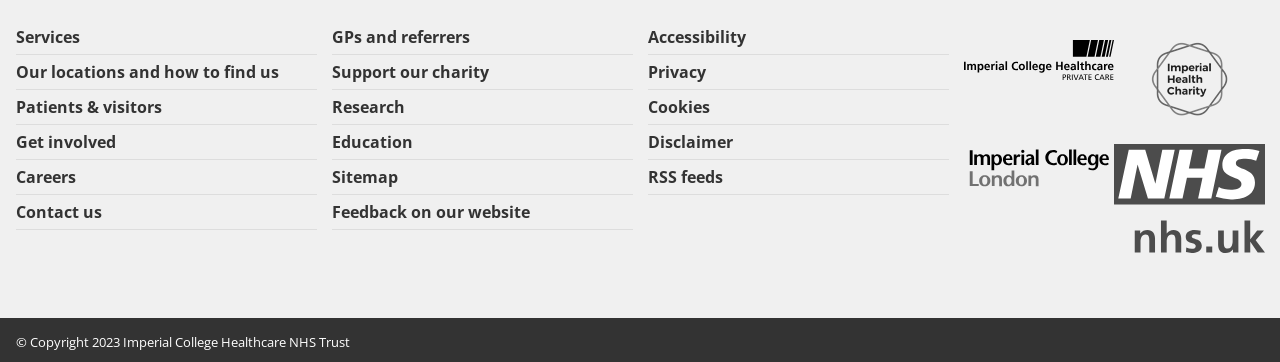What is the theme of the webpage?
Look at the image and respond to the question as thoroughly as possible.

By analyzing the links and content on the webpage, I conclude that the theme of the webpage is related to healthcare, as it mentions hospitals, patients, and healthcare-related organizations.